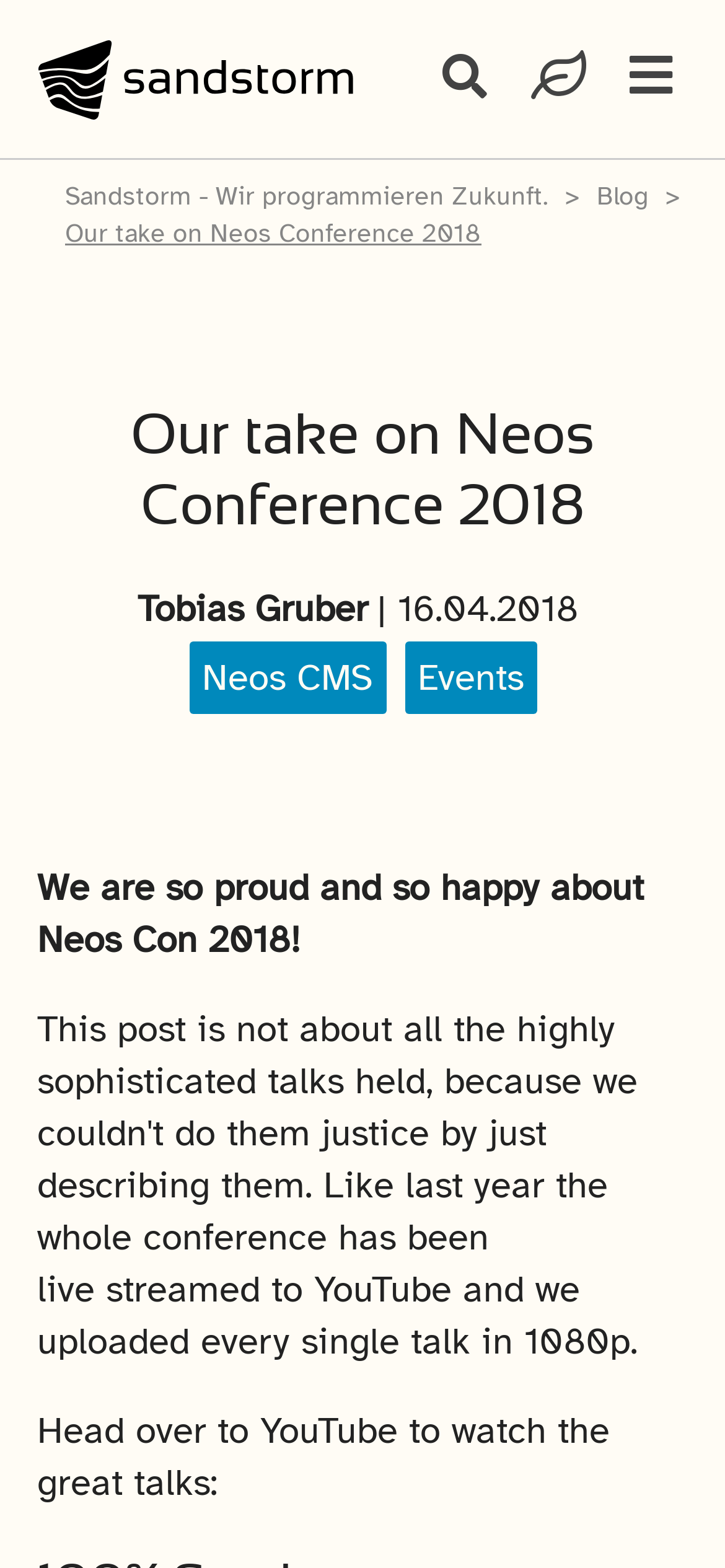Based on the visual content of the image, answer the question thoroughly: Who is the author of the blog post?

The author of the blog post can be determined by looking at the text below the main heading, which mentions the name 'Tobias Gruber' as the author of the post.